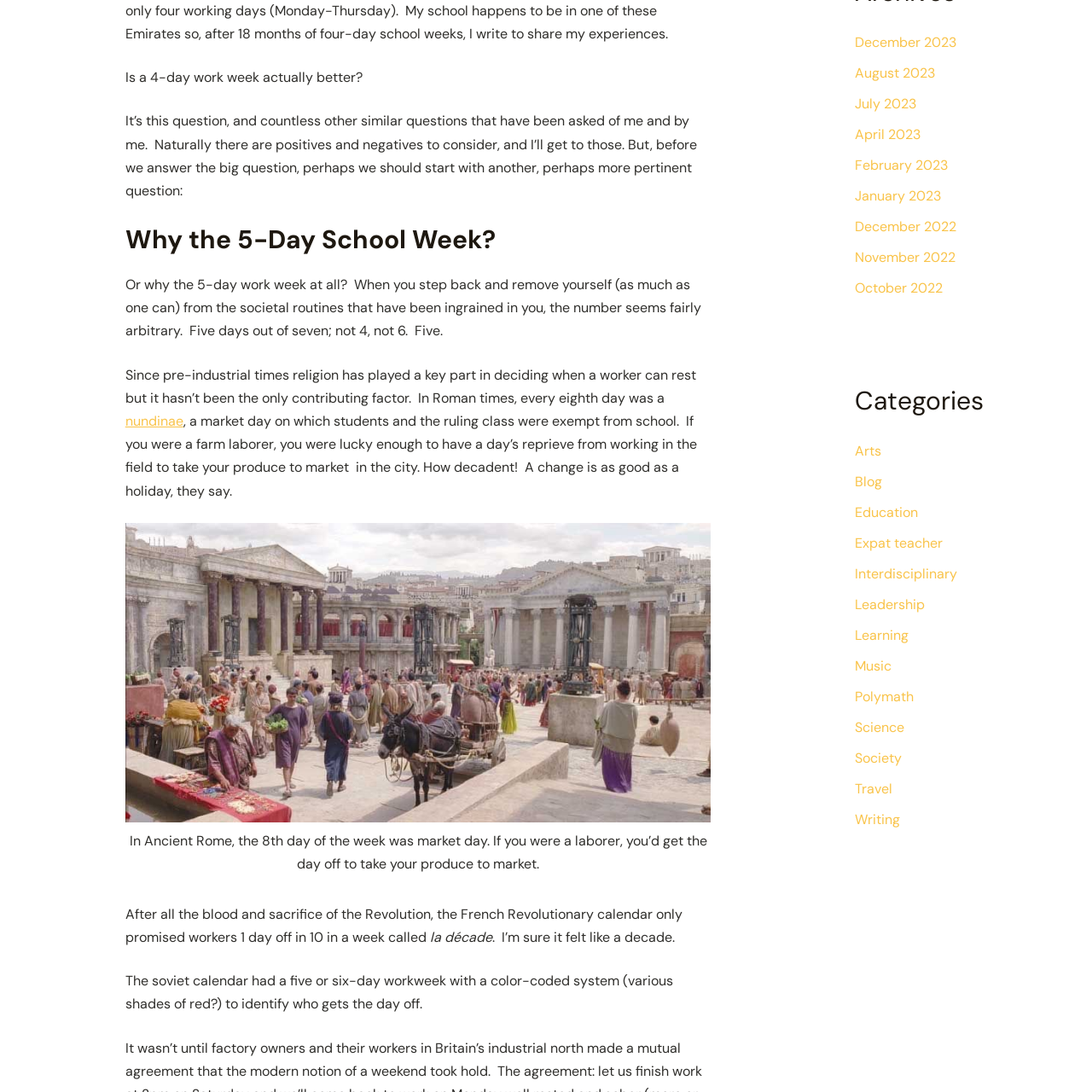Please identify the bounding box coordinates of the clickable element to fulfill the following instruction: "Go to the 'December 2023' archive". The coordinates should be four float numbers between 0 and 1, i.e., [left, top, right, bottom].

[0.783, 0.031, 0.876, 0.047]